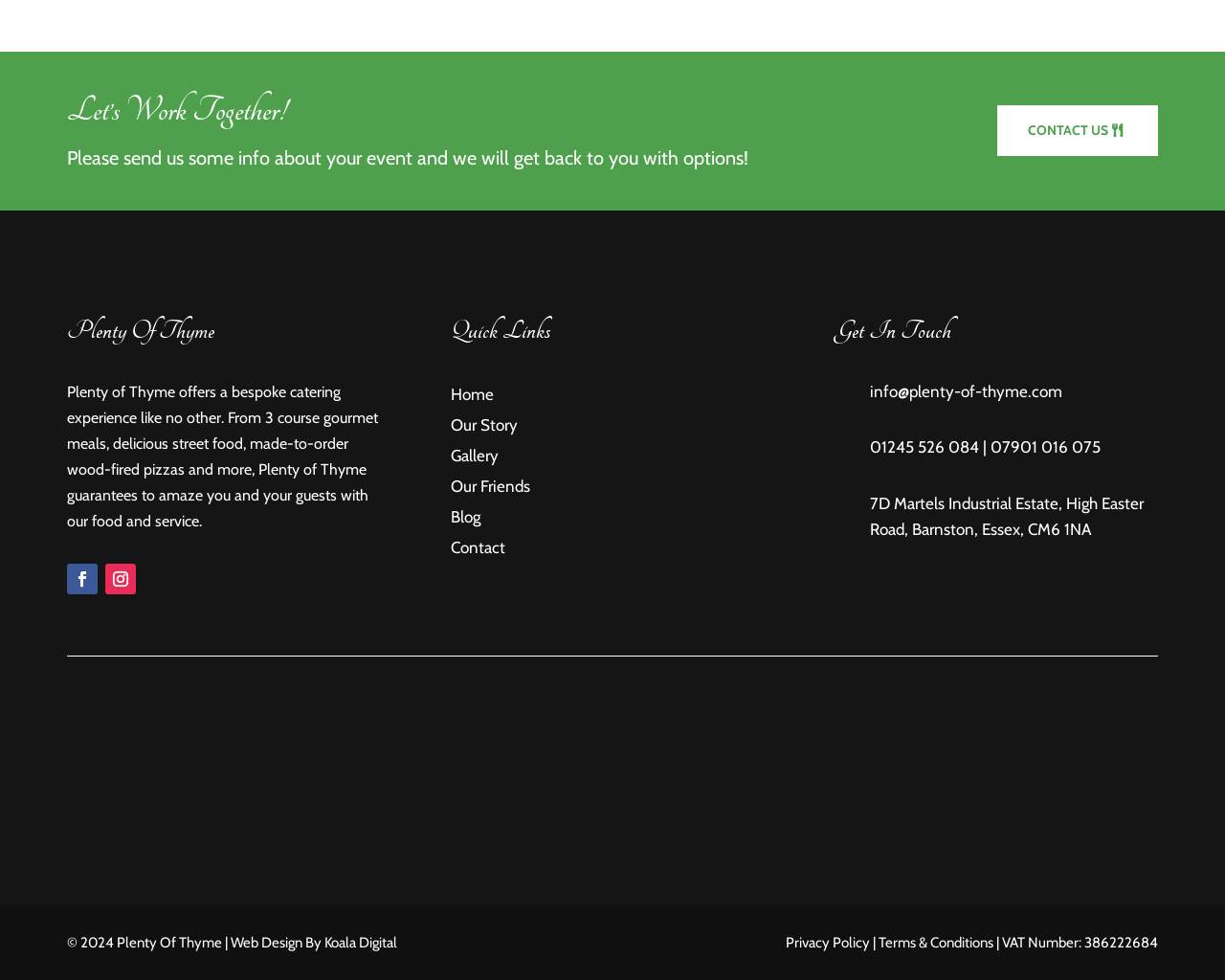Based on the image, please elaborate on the answer to the following question:
What is the email address of the company?

The email address of the company can be found in the LayoutTable element with the text 'info@plenty-of-thyme.com' located in the 'Get In Touch' section.